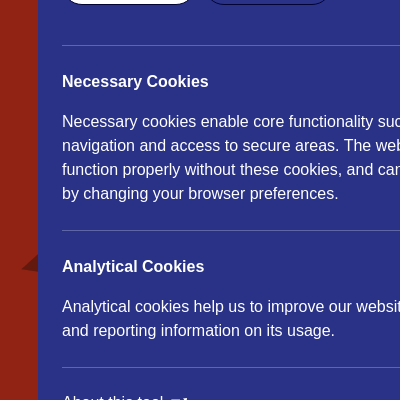Describe the scene depicted in the image with great detail.

The image prominently features a section of a website relating to cookie usage, highlighting the distinction between necessary and analytical cookies. The left side of the image showcases a vibrant red design, drawing attention to the text. The "Necessary Cookies" section explains their importance in enabling core functionalities, such as navigation and access to secure areas, stating that the website cannot function properly without them. Below this, the "Analytical Cookies" section describes how these cookies help improve the website through the collection and reporting of usage information. Additionally, there's a link titled "About this tool" for further information. The overall design aims to inform users about their cookie preferences while ensuring clarity and accessibility.